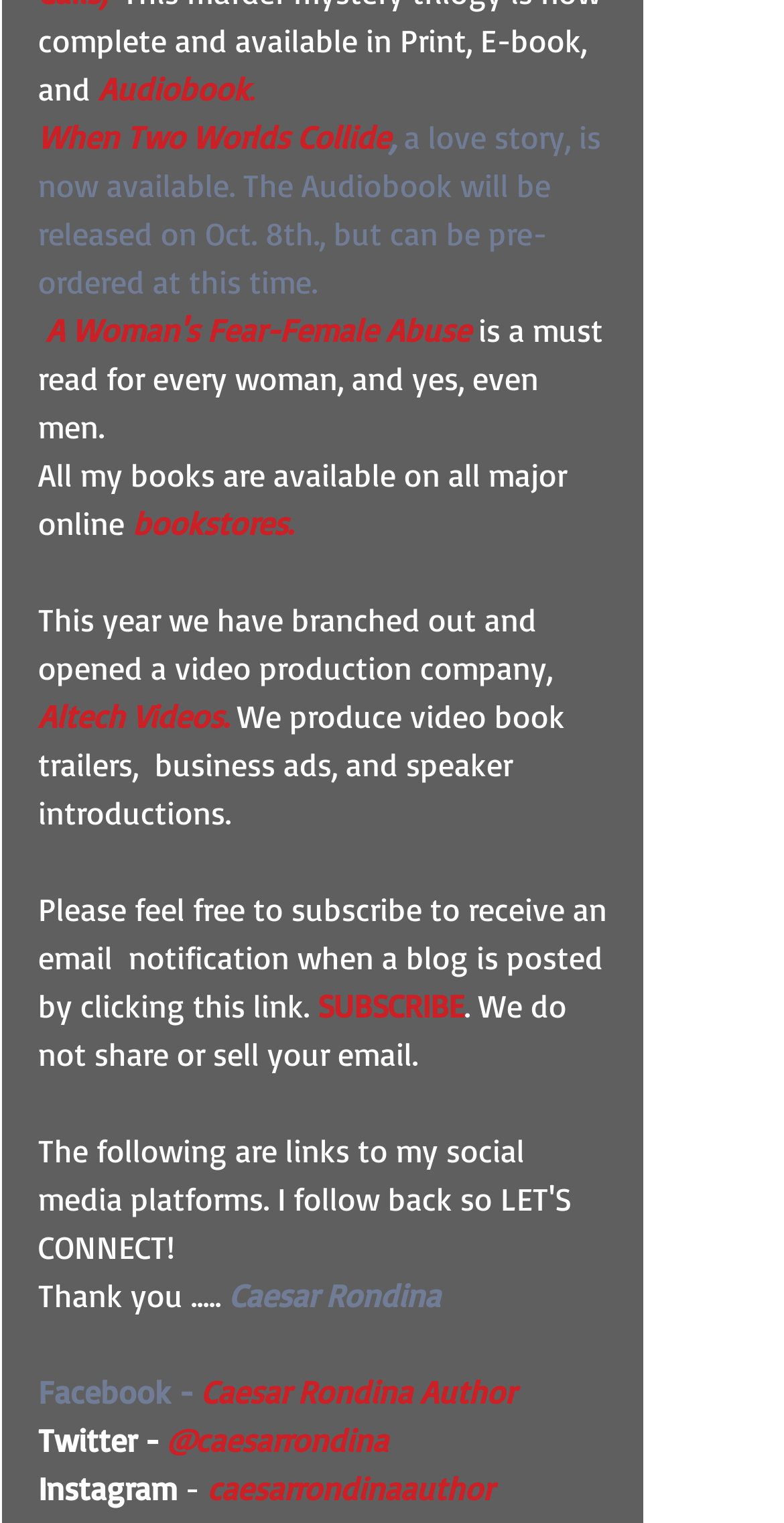Identify the bounding box for the UI element described as: "parent_node: Instagram - caesarrondinaauthor". The coordinates should be four float numbers between 0 and 1, i.e., [left, top, right, bottom].

[0.638, 0.964, 0.649, 0.99]